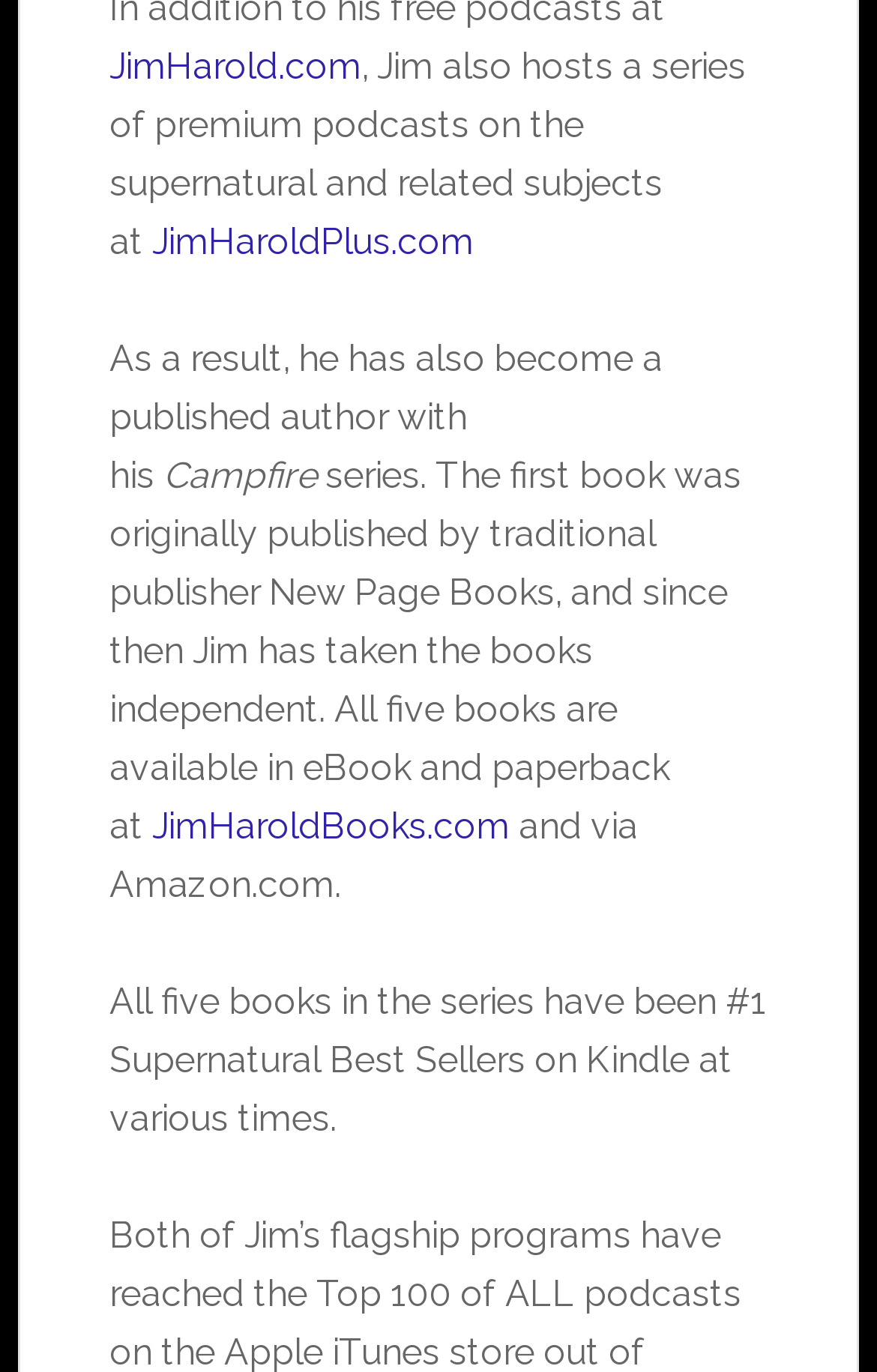What is Jim's profession?
Based on the image, answer the question in a detailed manner.

Based on the text on the webpage, it is mentioned that Jim has become a published author and also hosts a series of premium podcasts, indicating that he is both an author and a podcaster.